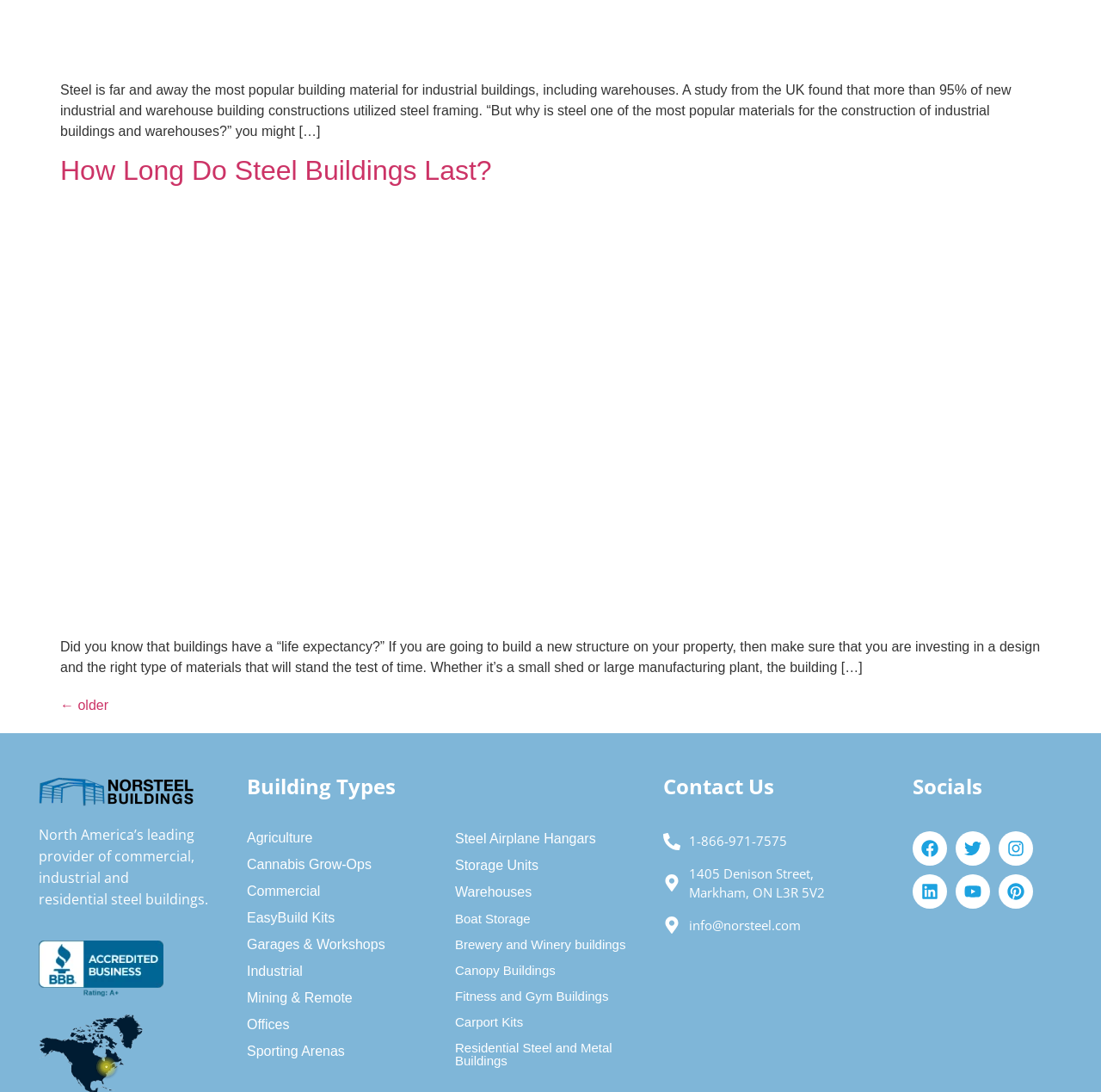Locate the bounding box of the UI element with the following description: "Sporting Arenas".

[0.224, 0.957, 0.313, 0.981]